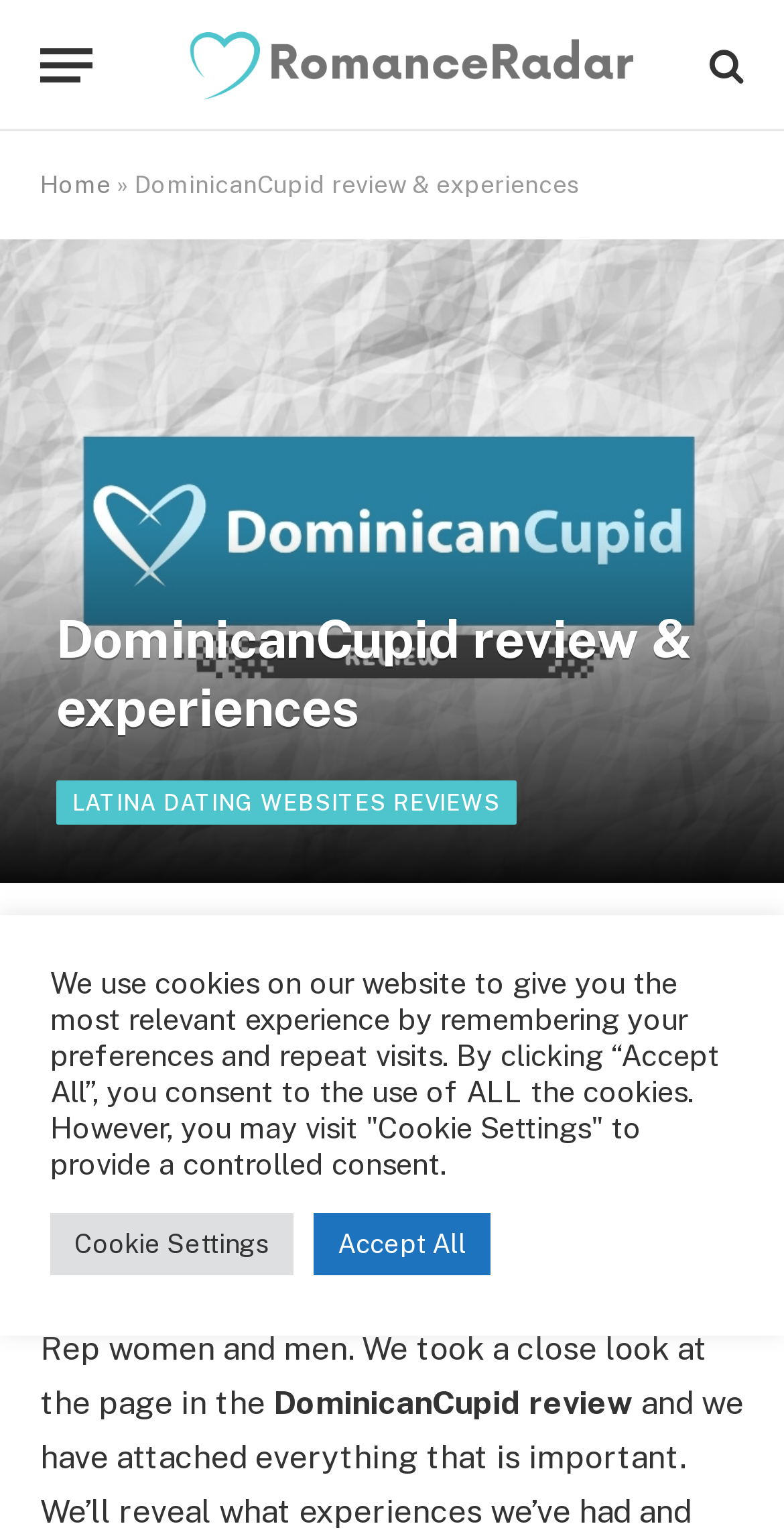Determine the bounding box coordinates for the clickable element required to fulfill the instruction: "View Latina Dating Websites Reviews". Provide the coordinates as four float numbers between 0 and 1, i.e., [left, top, right, bottom].

[0.072, 0.511, 0.659, 0.54]